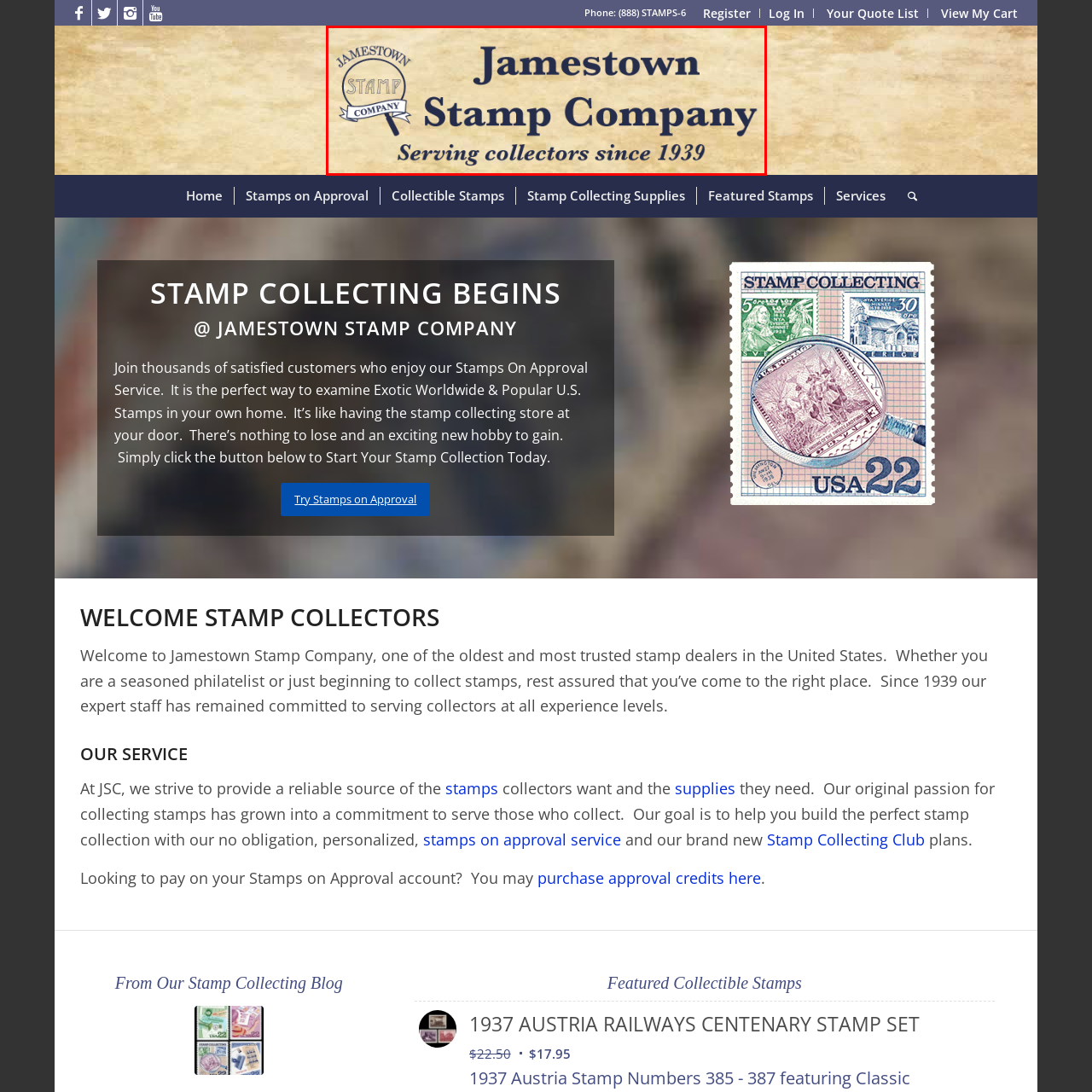What is the name of the company?
Observe the image marked by the red bounding box and answer in detail.

The company name is displayed prominently in the logo, with 'Jamestown' in bold font at the top and 'Stamp Company' in a striking typeface beneath it.